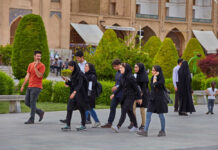Thoroughly describe the content and context of the image.

In a vibrant urban setting, a diverse group of young people strolls together, showcasing a blend of traditional and modern attire. Among them, several women dressed in dark, elegant clothing walk alongside male companions, creating a dynamic interplay of fashion and cultural expression. The backdrop features well-manicured greenery and architectural details that hint at a rich historical context, enhancing the lively atmosphere of the scene. The moment captures the essence of youth, friendship, and the confluence of cultures in a contemporary environment.